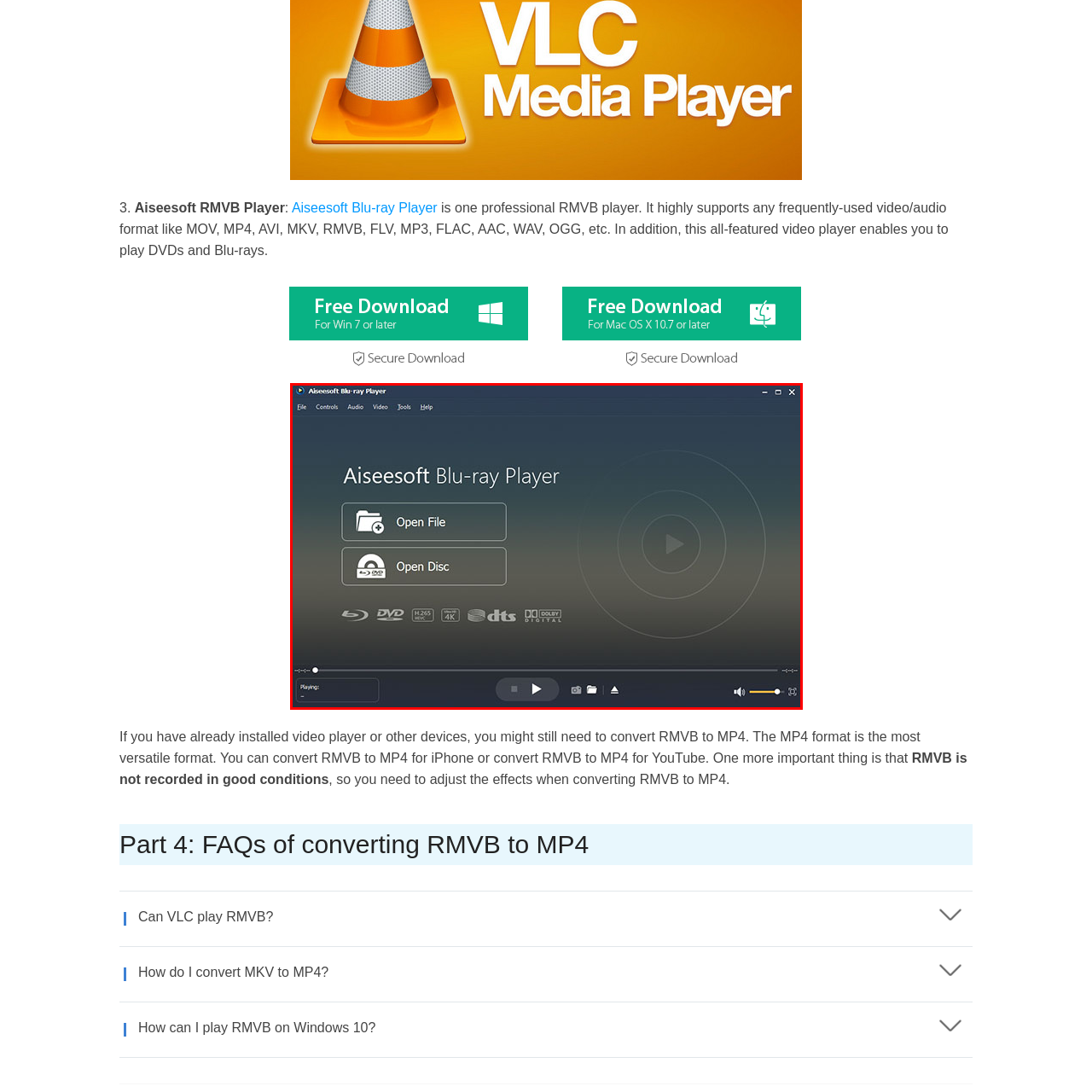Provide a detailed account of the visual content within the red-outlined section of the image.

The image displays the interface of the Aiseesoft Blu-ray Player, a professional software designed for playing various media formats. The top of the interface features the name "Aiseesoft Blu-ray Player" prominently. Below it, there are two main options: "Open File" and "Open Disc," allowing users to easily access their media files or discs.

The layout includes playback controls located at the bottom, which consist of a central play button, volume control, and timeline slider for precise navigation through content. Additional icons for settings and screenshot features are also present, providing users with enhanced functionalities. The player supports a wide range of formats, ensuring versatility in viewing experiences. The background is subtle, contributing to a user-friendly aesthetic that emphasizes ease of use.